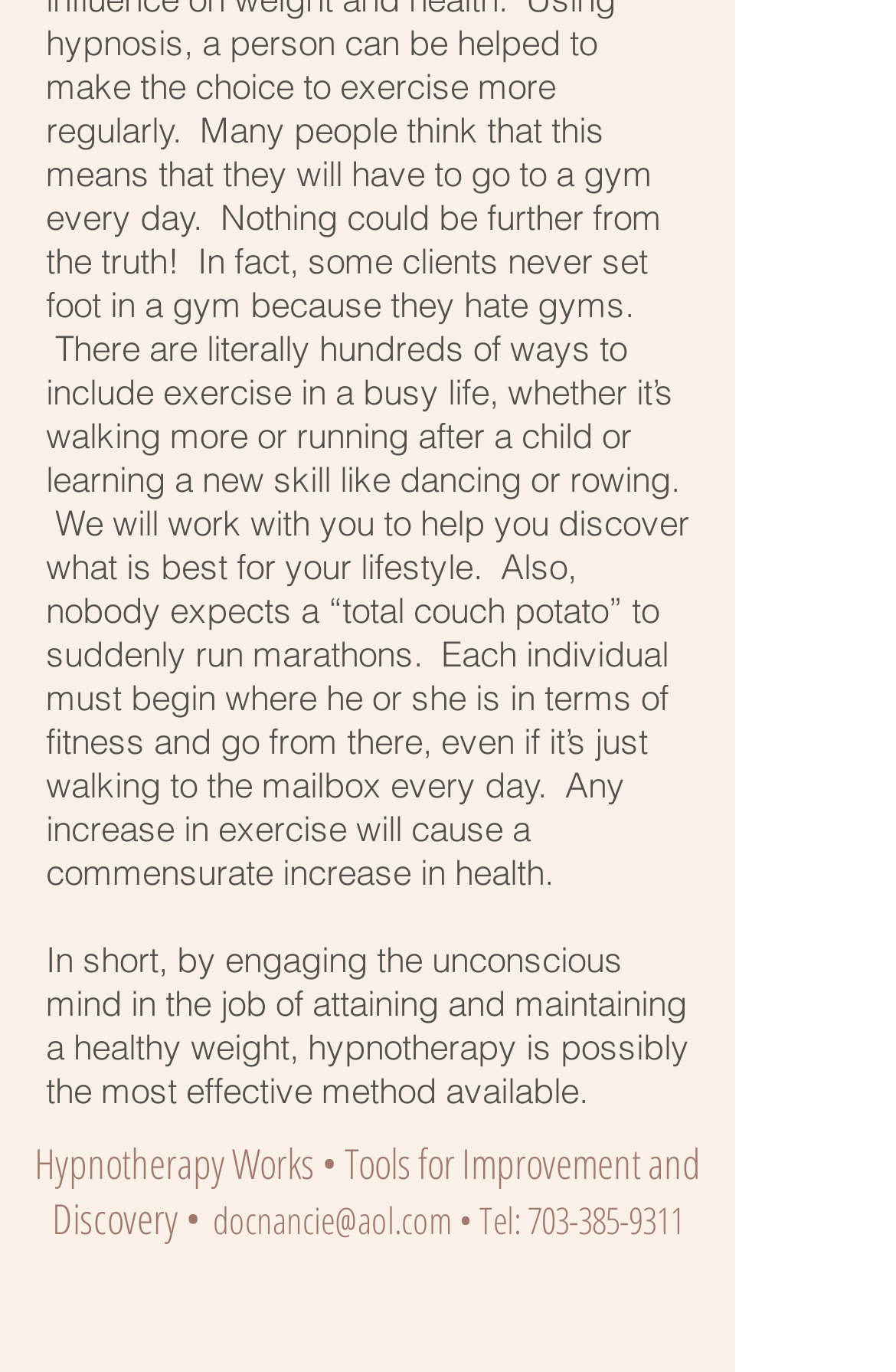Determine the bounding box coordinates for the UI element described. Format the coordinates as (top-left x, top-left y, bottom-right x, bottom-right y) and ensure all values are between 0 and 1. Element description: docnancie@aol.com

[0.237, 0.871, 0.504, 0.908]